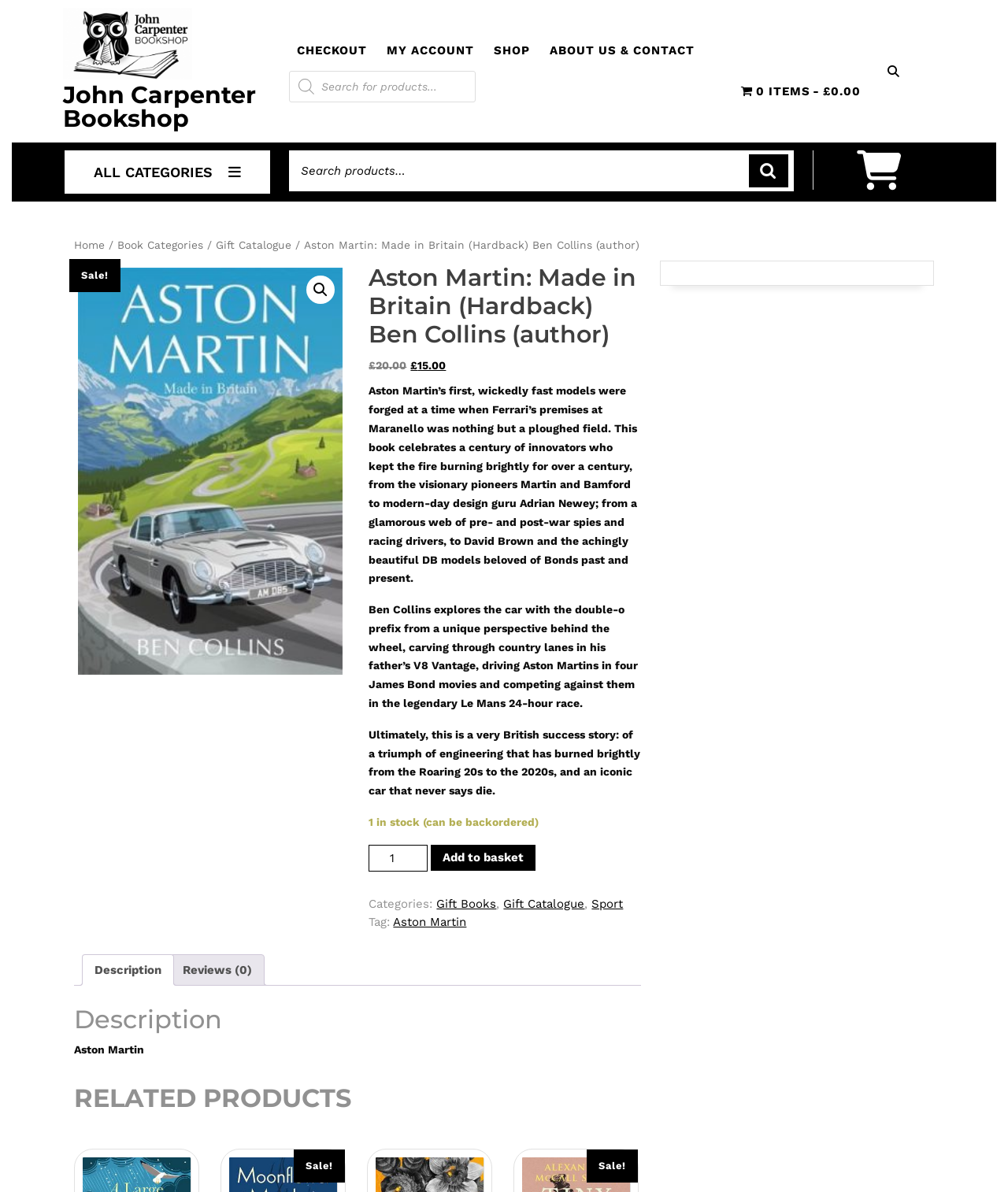Determine the bounding box coordinates for the region that must be clicked to execute the following instruction: "Add to basket".

[0.428, 0.708, 0.532, 0.731]